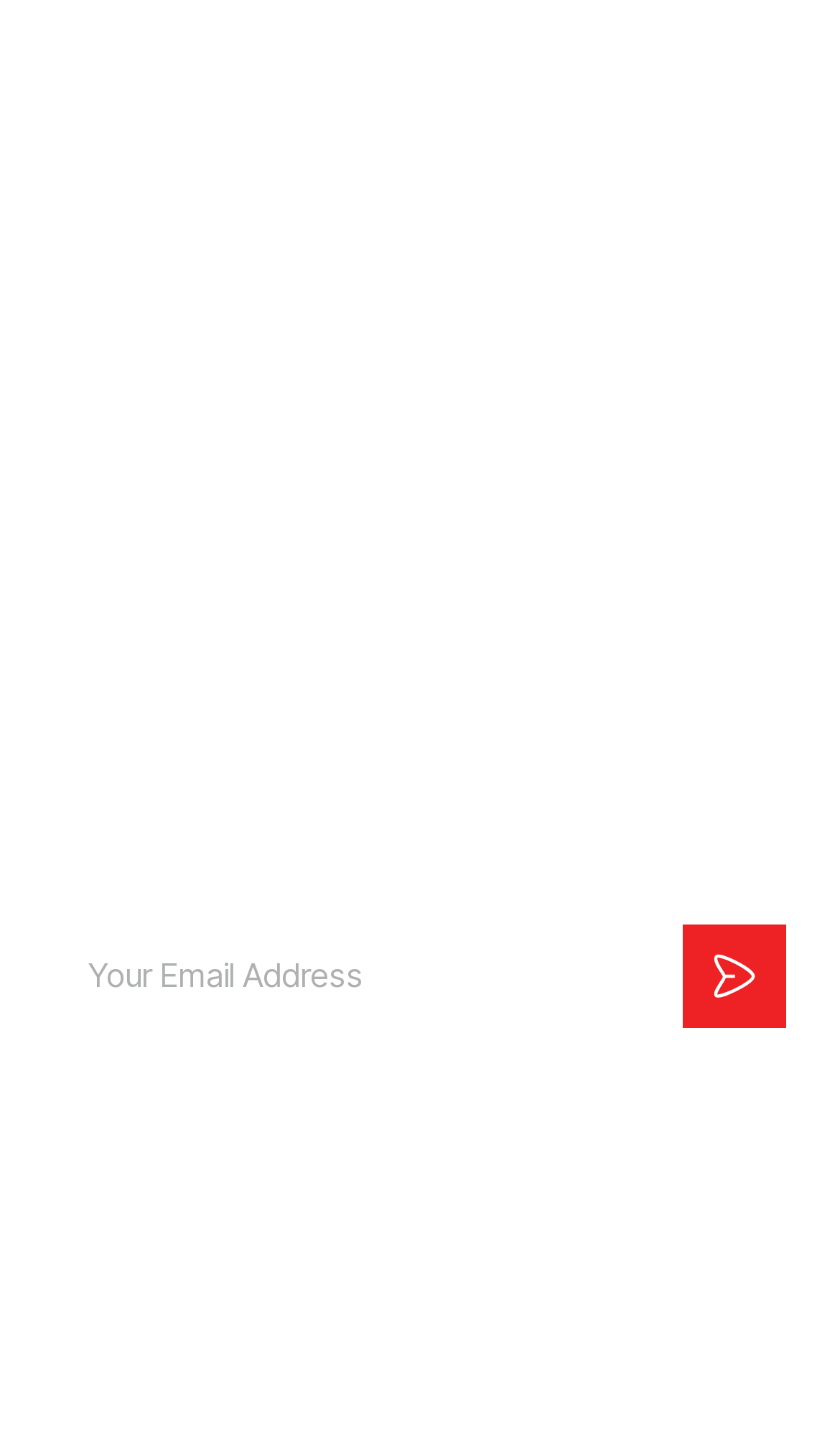Please locate the bounding box coordinates of the region I need to click to follow this instruction: "Sign up for the newsletter".

[0.063, 0.641, 0.814, 0.713]